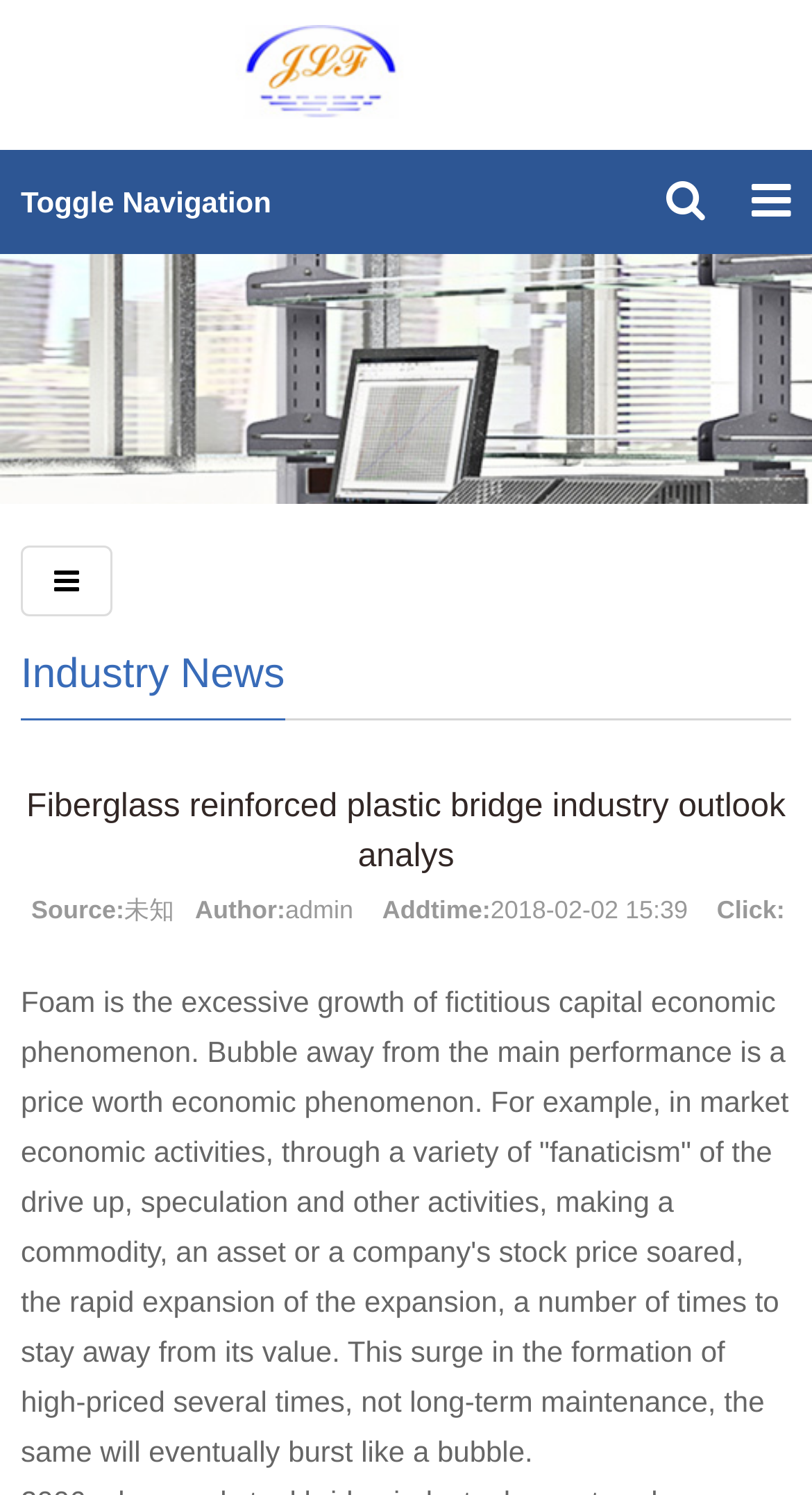Respond with a single word or phrase:
When was the article added?

2018-02-02 15:39